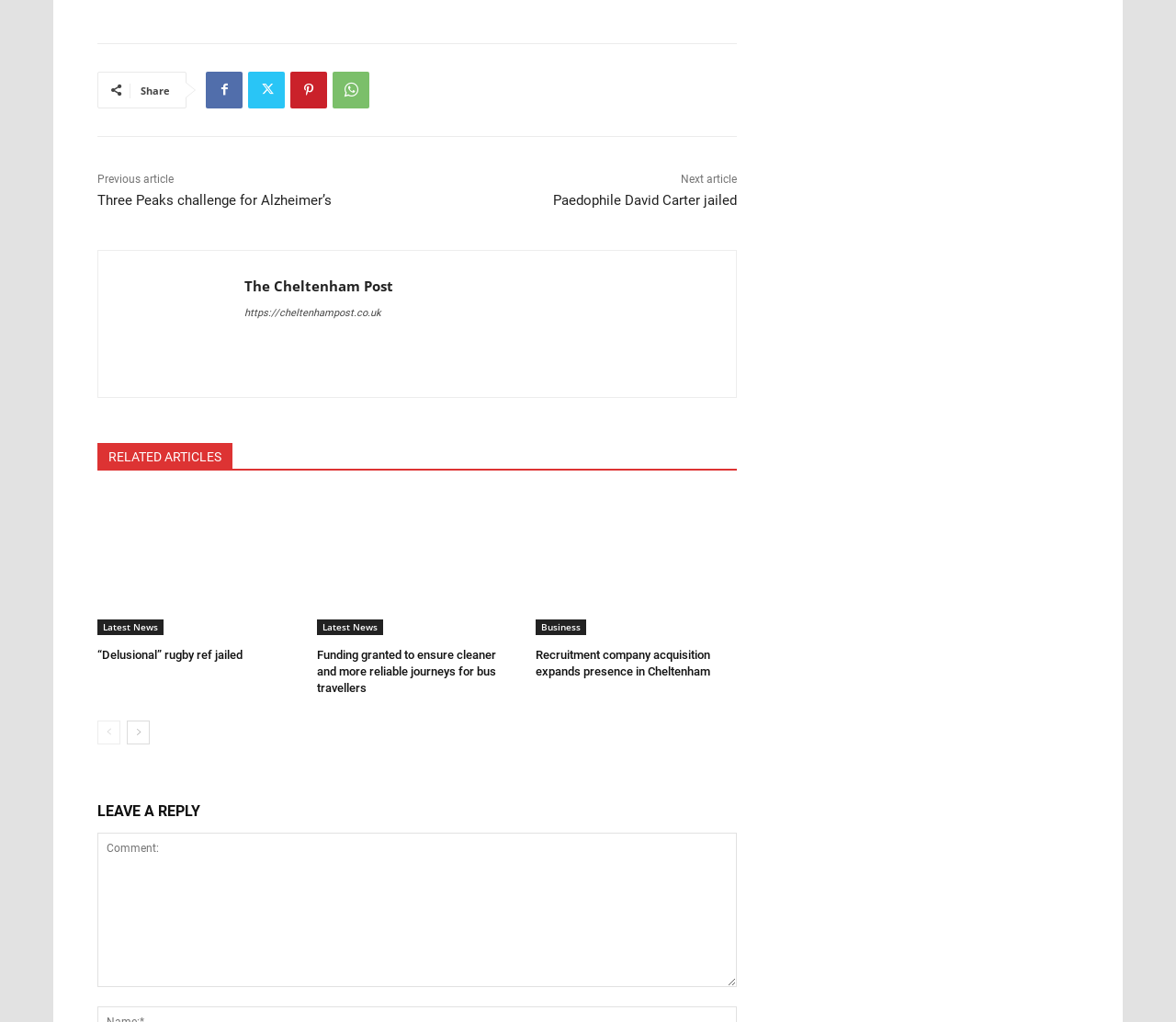Please determine the bounding box coordinates of the element's region to click in order to carry out the following instruction: "Visit the homepage of The Cheltenham Post". The coordinates should be four float numbers between 0 and 1, i.e., [left, top, right, bottom].

[0.1, 0.264, 0.191, 0.369]